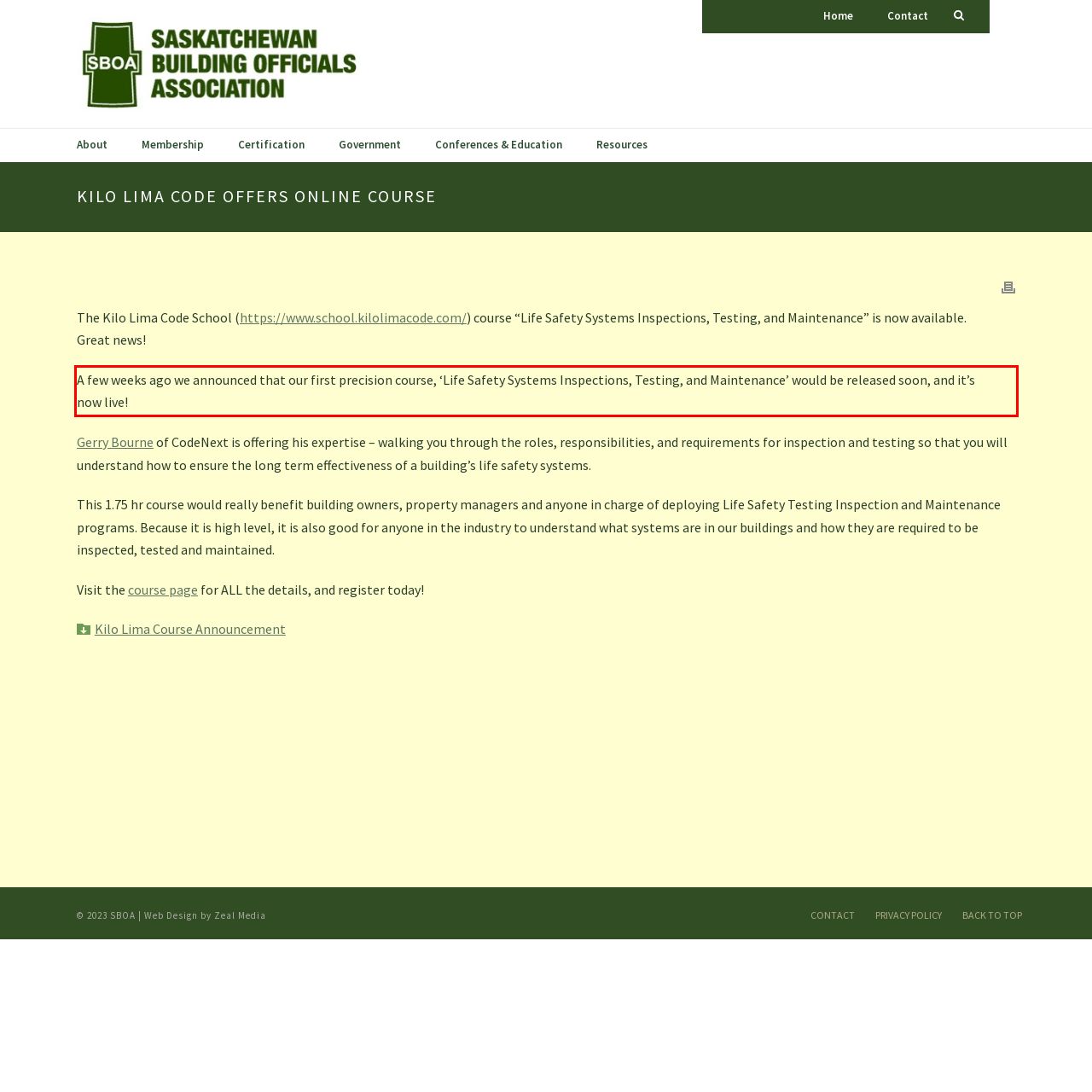You have a webpage screenshot with a red rectangle surrounding a UI element. Extract the text content from within this red bounding box.

​A few weeks ago we announced that our first precision course, ‘Life Safety Systems Inspections, Testing, and Maintenance’ would be released soon, and it’s now live!